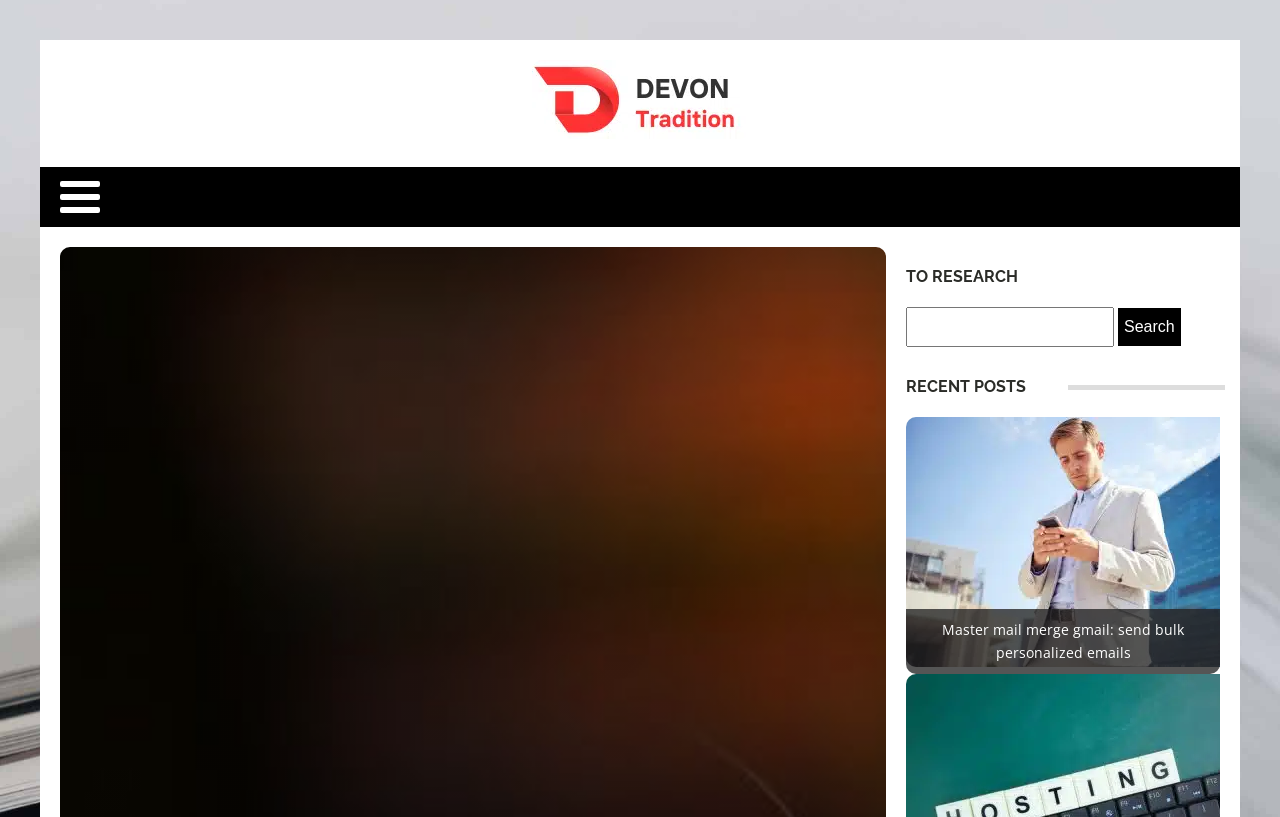How many recent posts are listed?
Answer the question with a thorough and detailed explanation.

Under the 'RECENT POSTS' heading, there is only one link listed, which suggests that there is only one recent post displayed on the webpage.